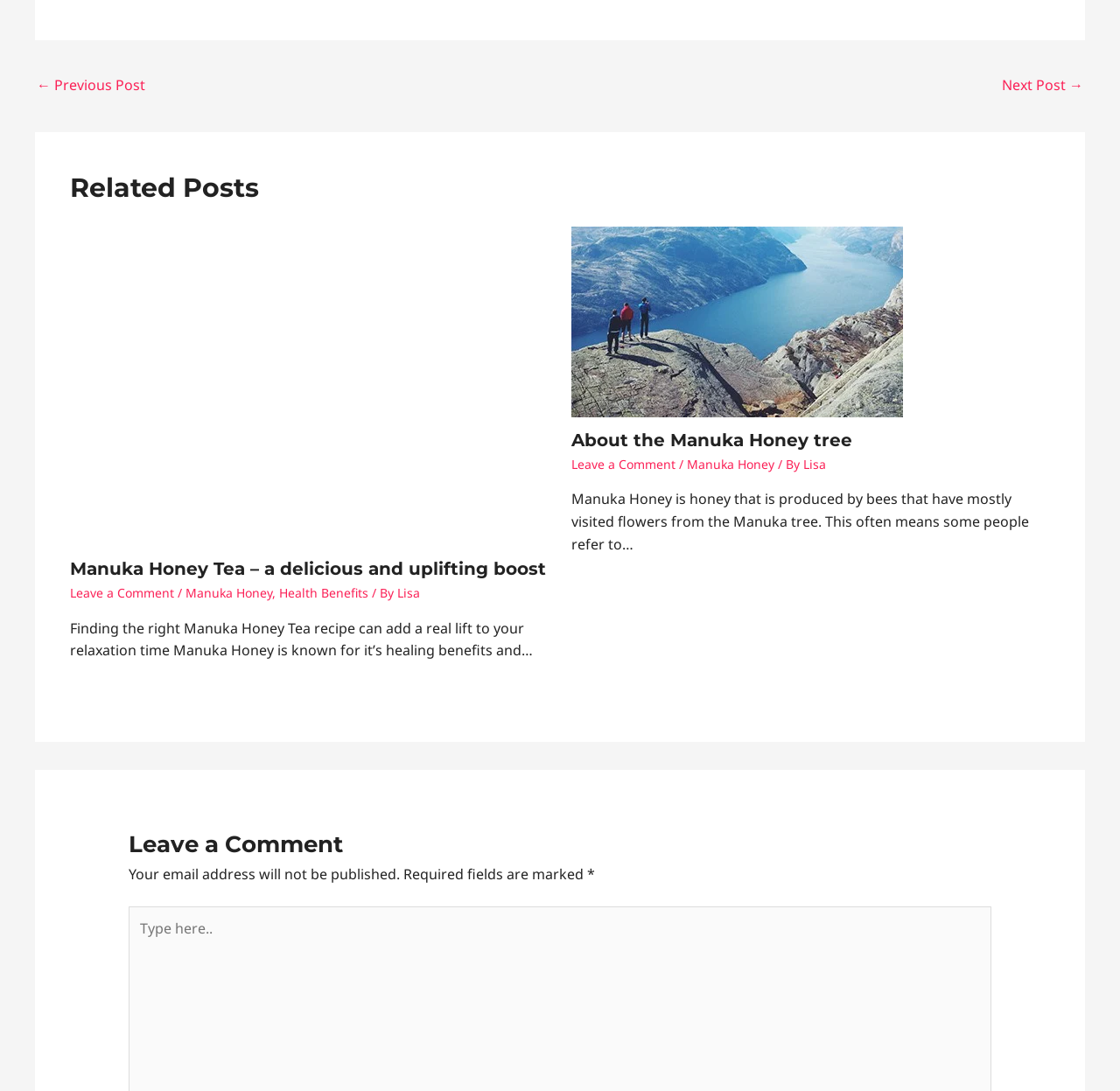Please find the bounding box coordinates in the format (top-left x, top-left y, bottom-right x, bottom-right y) for the given element description. Ensure the coordinates are floating point numbers between 0 and 1. Description: About the Manuka Honey tree

[0.51, 0.394, 0.761, 0.413]